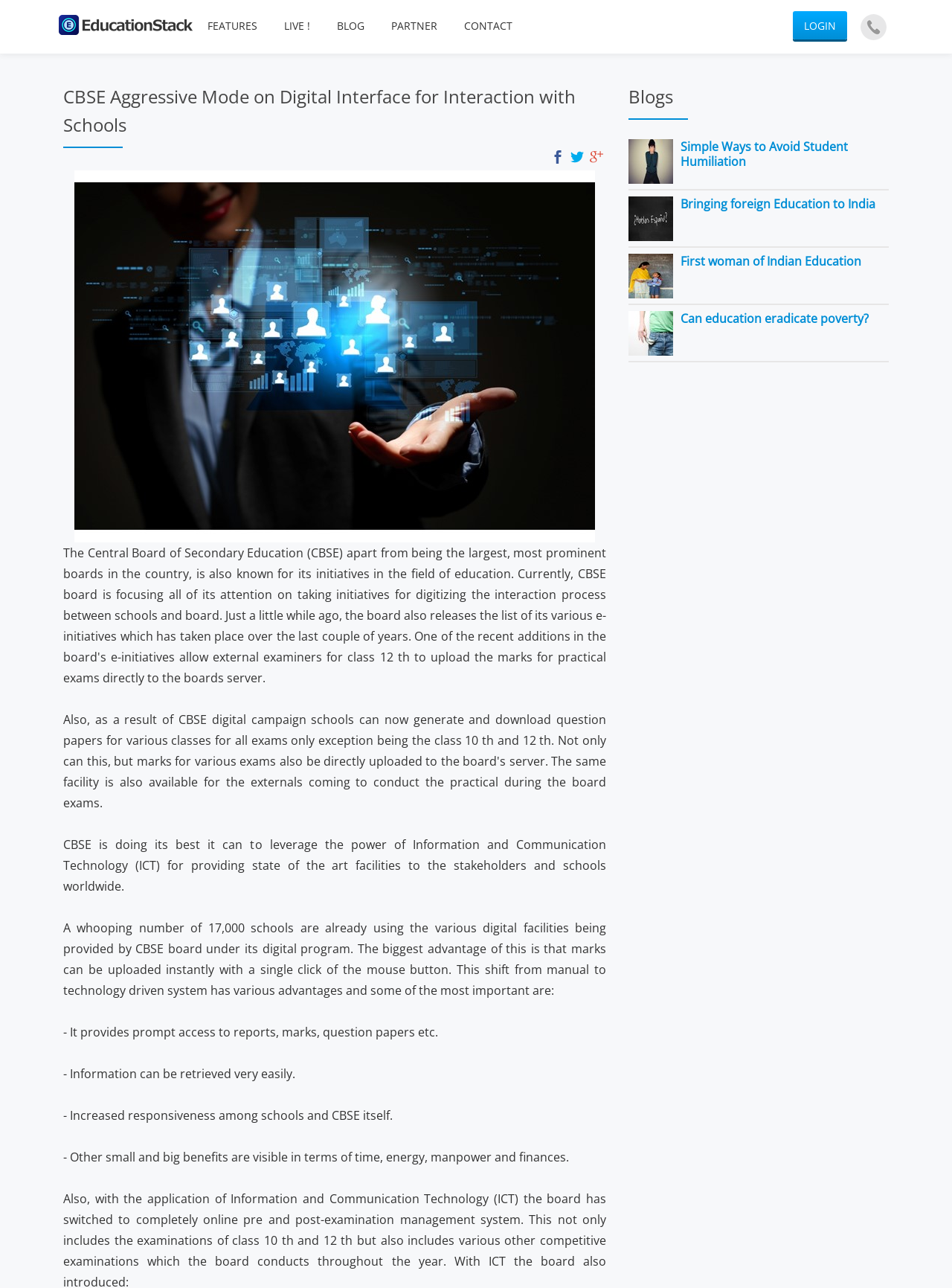Locate the bounding box of the UI element described in the following text: "Features".

[0.204, 0.0, 0.284, 0.04]